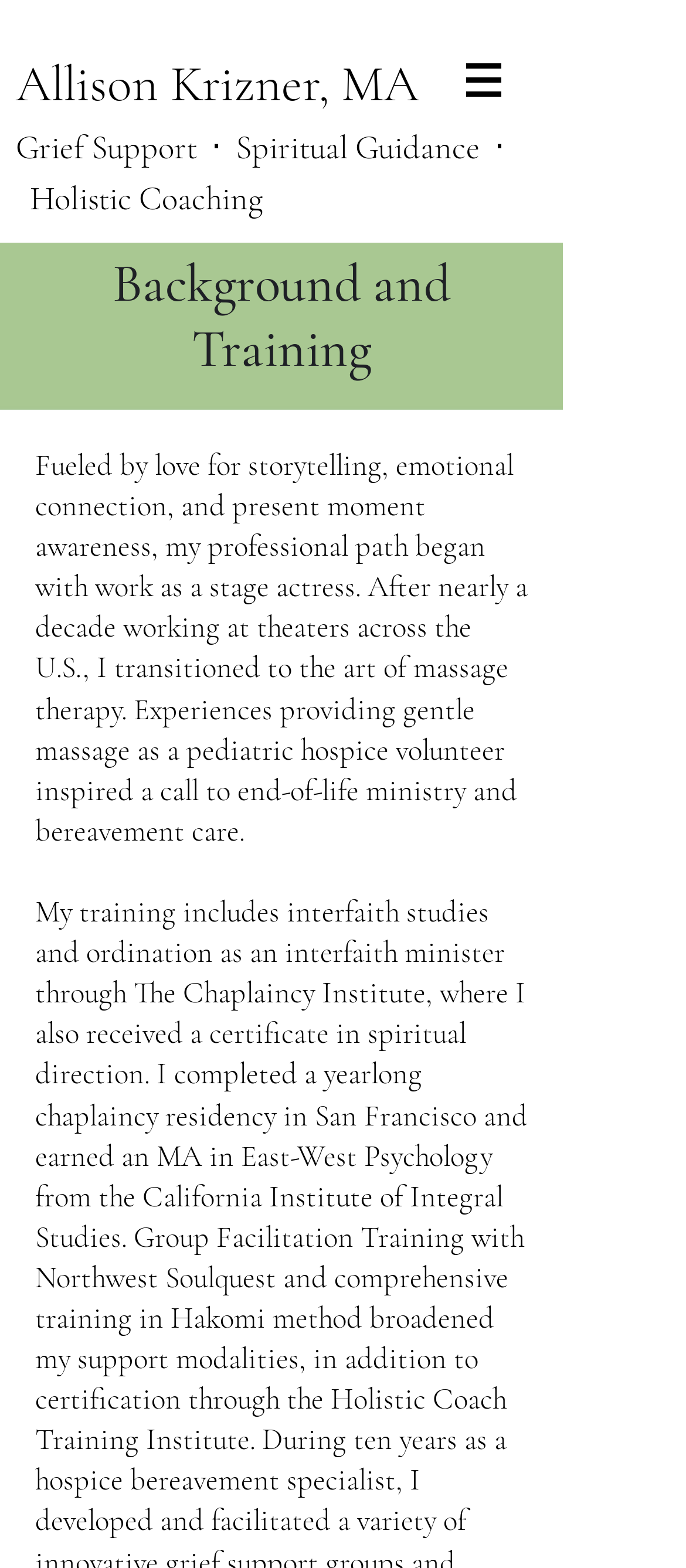Use a single word or phrase to answer the question:
What is the navigation menu item on the webpage?

Site